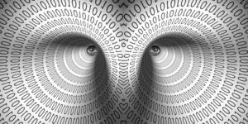What is the article title related to the image?
Please provide a detailed and thorough answer to the question.

The design parallels the article titled 'Innovation is always going to be ahead of governance' – 20 quotes of the week on digital transformation, suggesting a focus on the rapid advancement of technology and its implications in various sectors. This indicates that the article title related to the image is indeed 'Innovation is always going to be ahead of governance' – 20 quotes of the week on digital transformation.